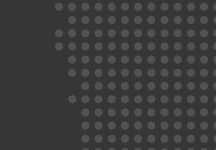What does the logo represent?
Please answer the question with a detailed and comprehensive explanation.

The logo symbolizes trust and reliability in business practices, which is essential for organizations seeking to establish a trustworthy relationship with clients, and it aligns with the theme of business loans and financial services offered on the website.